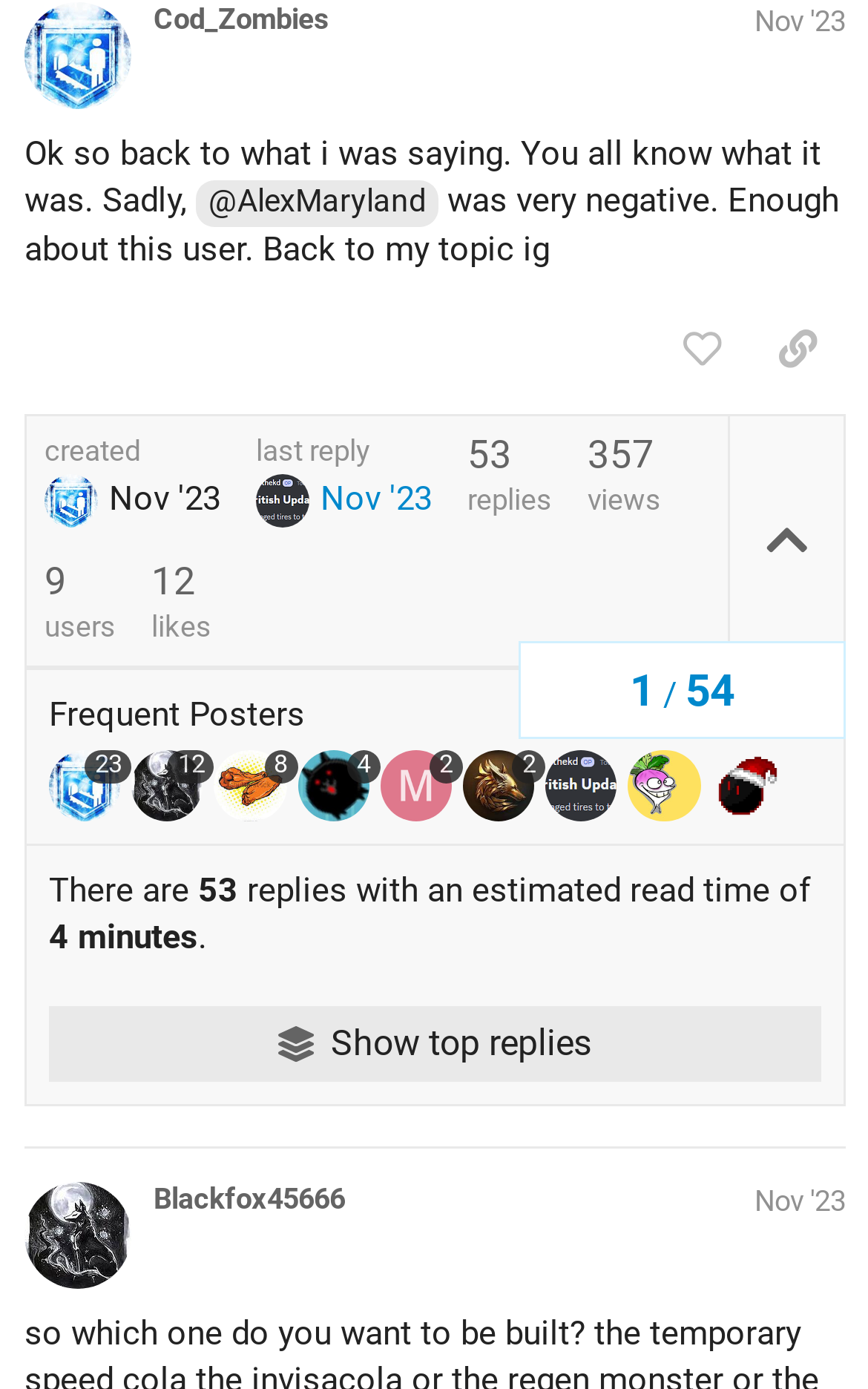Identify the bounding box for the described UI element: "parent_node: Nov '23".

[0.051, 0.344, 0.125, 0.373]